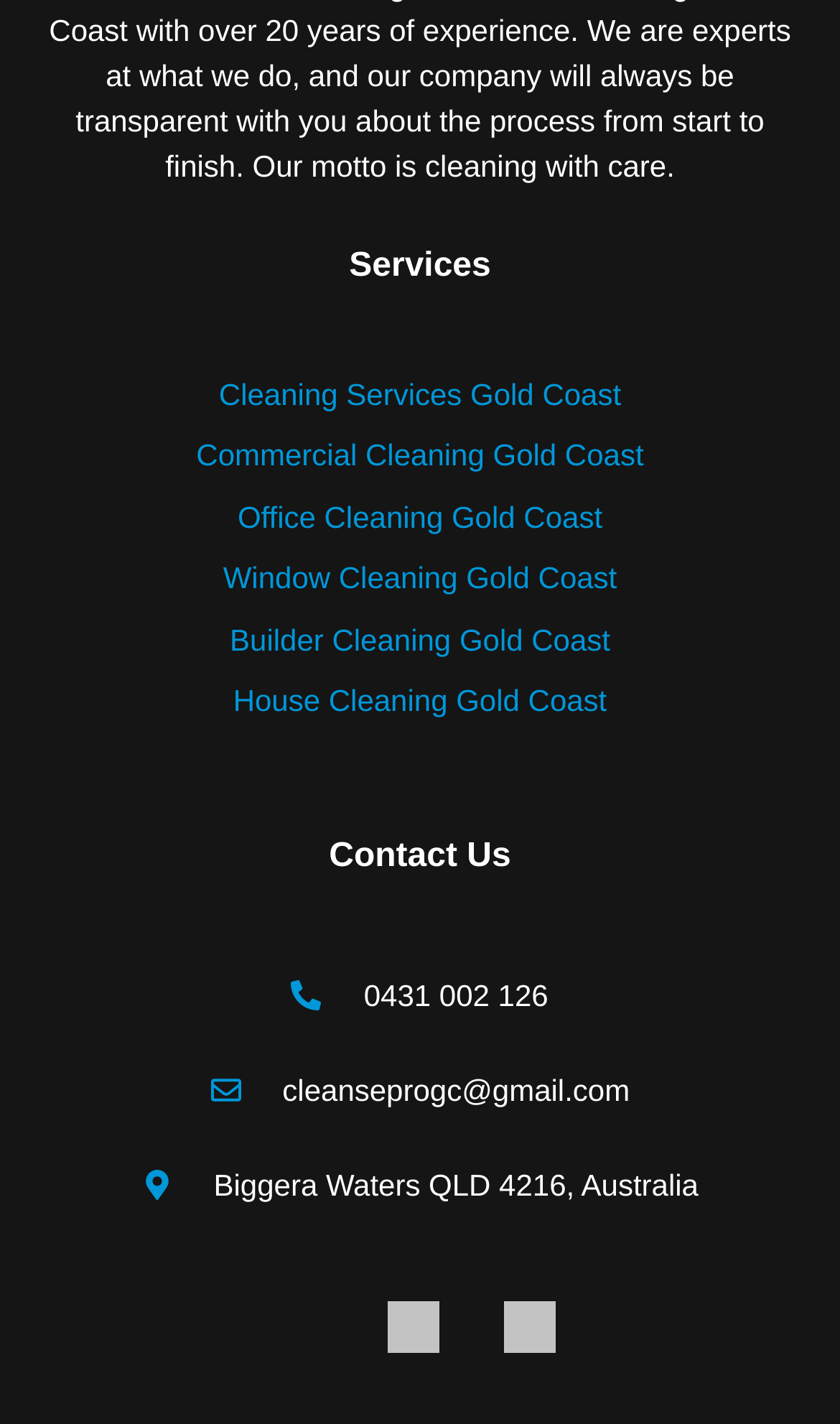Determine the bounding box coordinates for the clickable element required to fulfill the instruction: "View services". Provide the coordinates as four float numbers between 0 and 1, i.e., [left, top, right, bottom].

[0.416, 0.174, 0.584, 0.2]